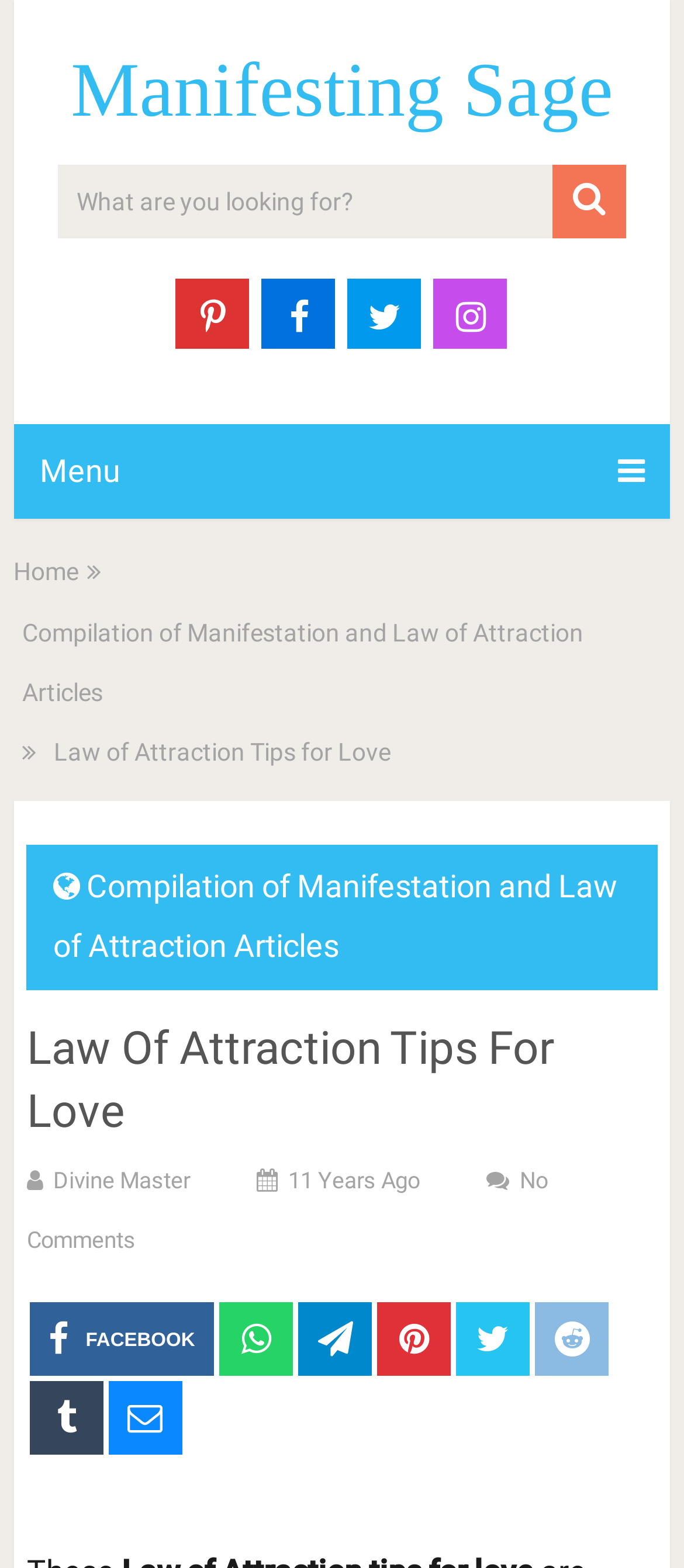Please answer the following question using a single word or phrase: 
What is the purpose of the searchbox?

To search the website